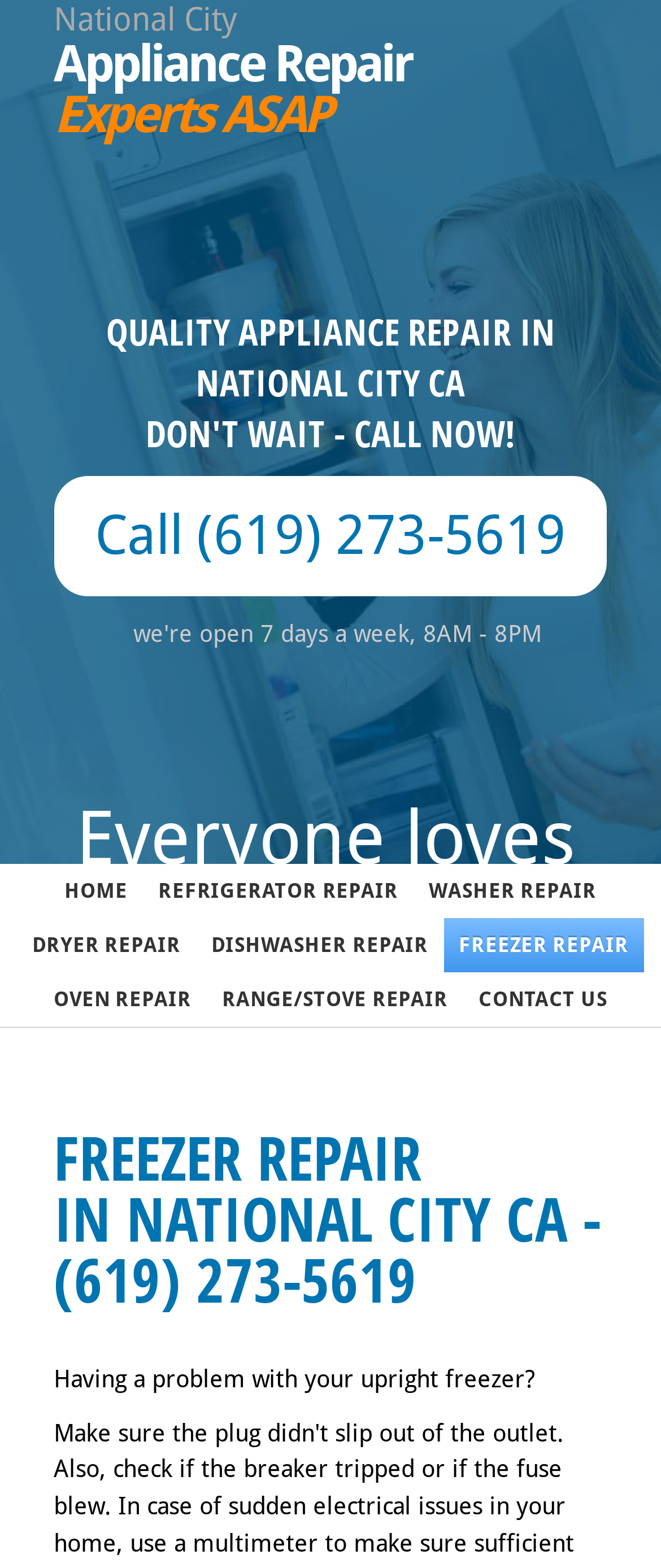Please determine the bounding box coordinates of the area that needs to be clicked to complete this task: 'Click National City Appliance Repair Experts ASAP'. The coordinates must be four float numbers between 0 and 1, formatted as [left, top, right, bottom].

[0.081, 0.0, 0.919, 0.09]